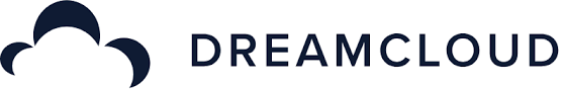Give a detailed account of the contents of the image.

The image features the logo of DreamCloud, prominently displaying the brand name "DREAMCLOUD" in bold letters alongside a stylized cloud graphic. This logo represents a company dedicated to providing high-quality mattresses designed to enhance sleep quality. The brand emphasizes comfort and support, aiming to help customers achieve restful and restorative sleep. The sleek design and calming colors reflect DreamCloud's commitment to a peaceful sleep experience, making it an attractive choice for anyone seeking a better night's rest.